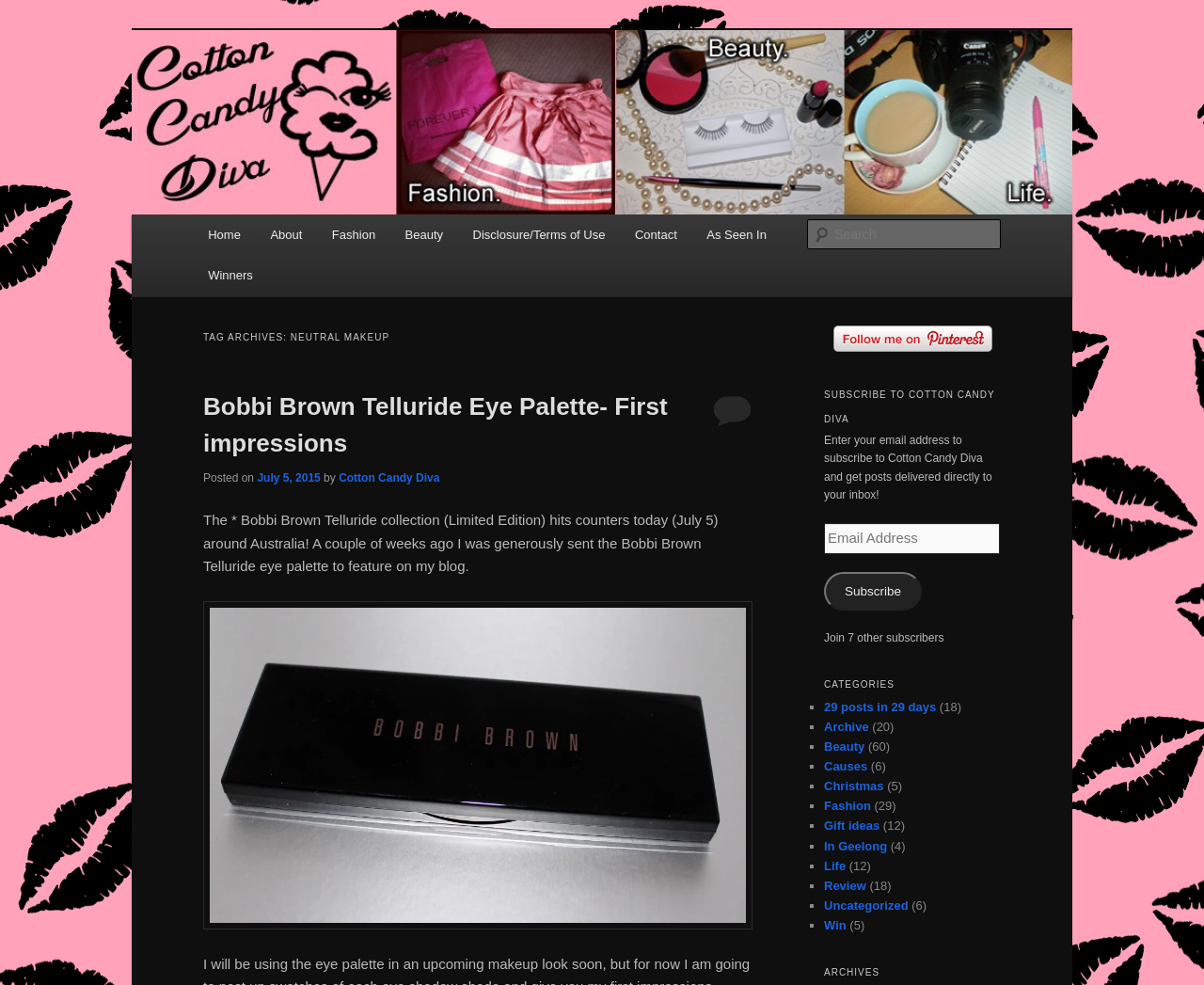Find the bounding box coordinates of the element I should click to carry out the following instruction: "Search for something".

[0.671, 0.223, 0.831, 0.253]